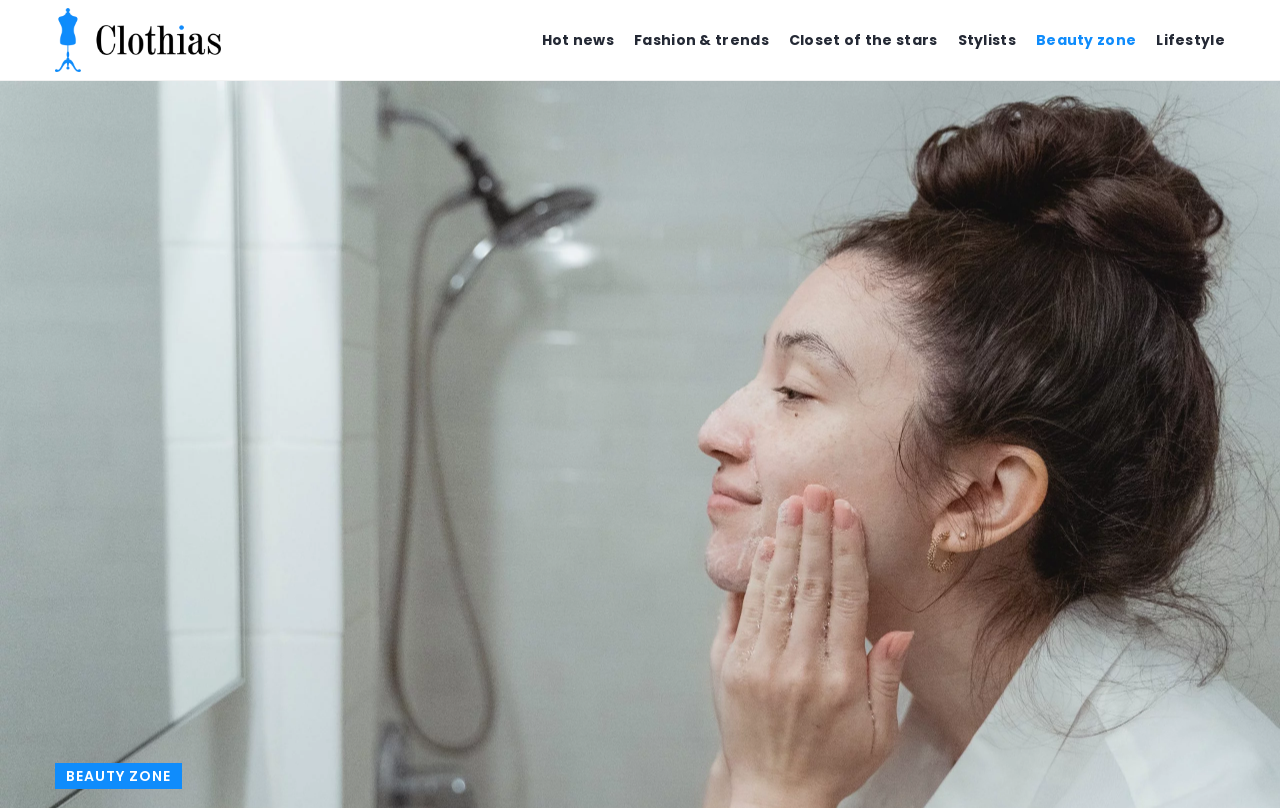Where is the 'clothias.com' logo located?
Give a one-word or short-phrase answer derived from the screenshot.

Top left